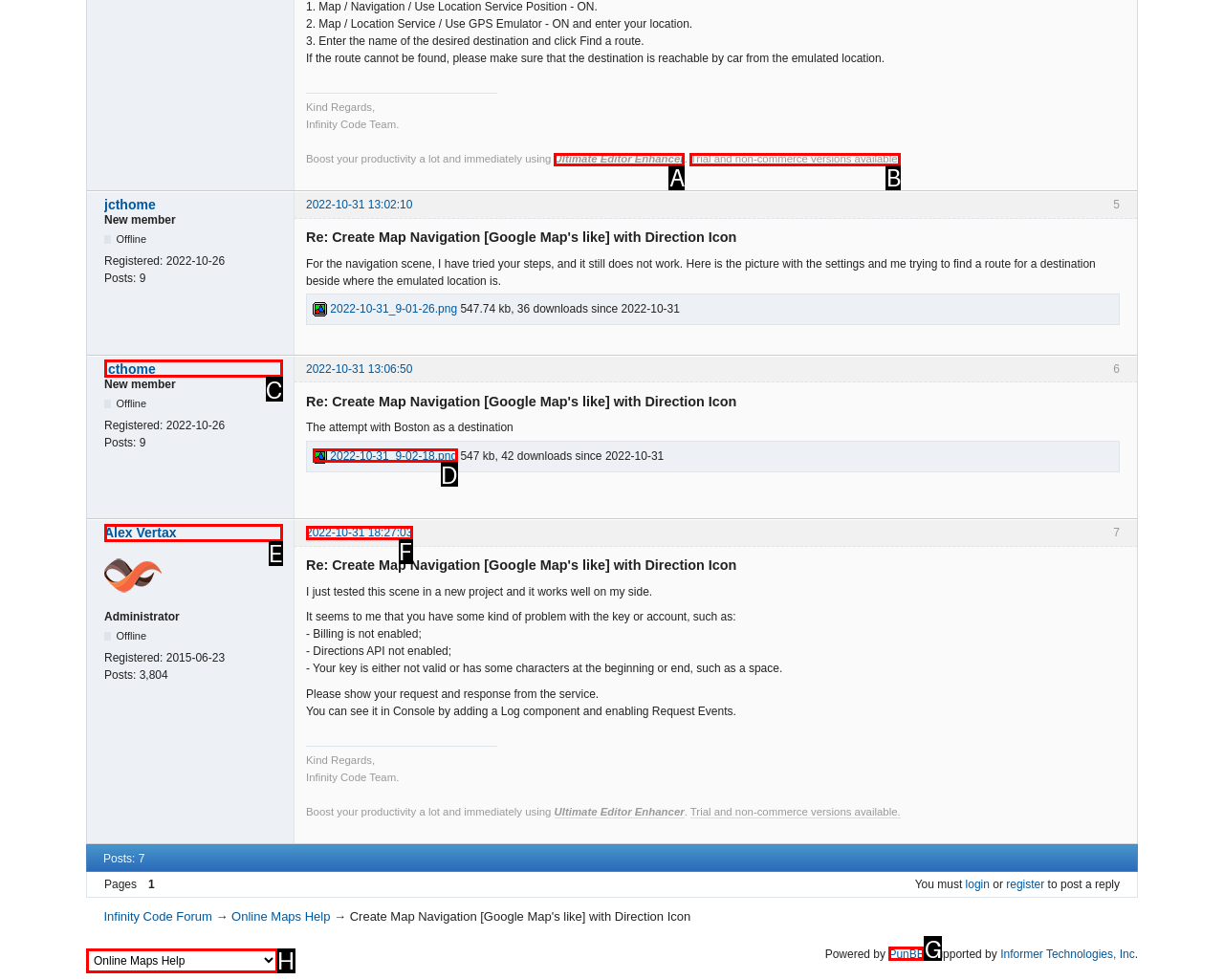Pick the option that corresponds to: jcthome
Provide the letter of the correct choice.

C